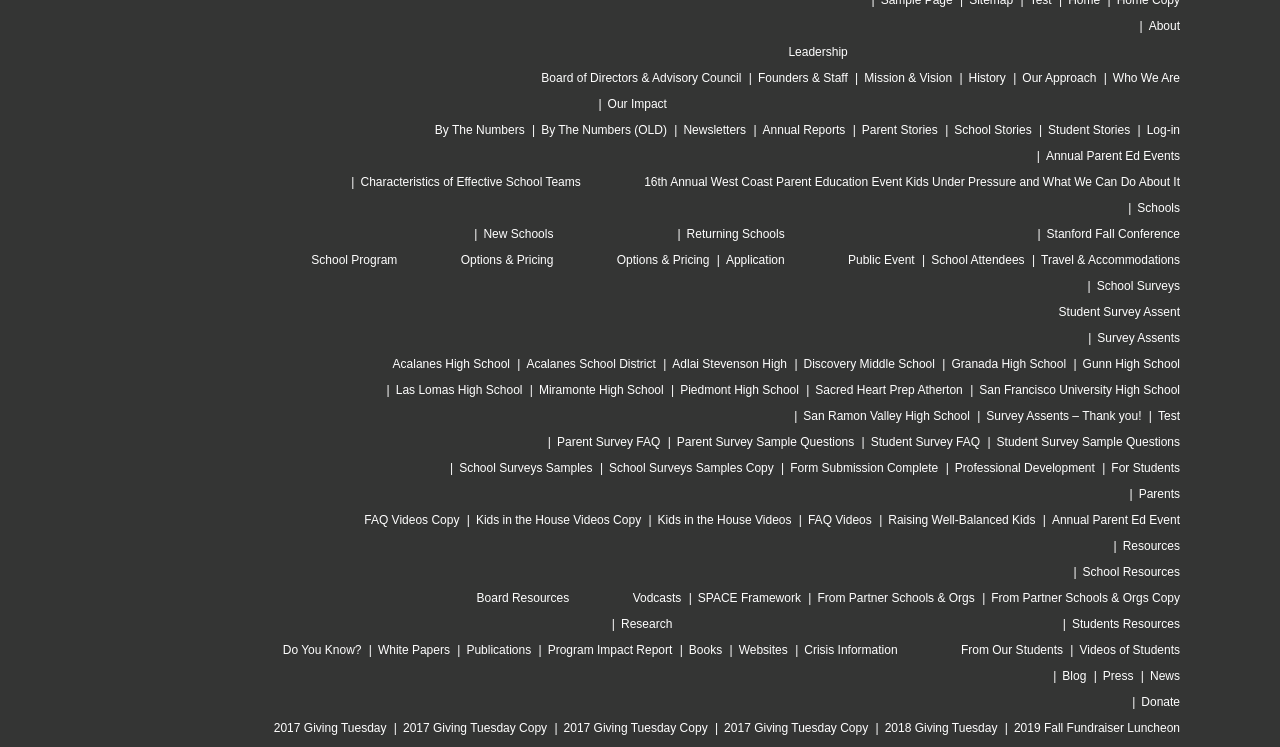Can you find the bounding box coordinates for the element that needs to be clicked to execute this instruction: "learn about Our Approach"? The coordinates should be given as four float numbers between 0 and 1, i.e., [left, top, right, bottom].

[0.799, 0.095, 0.857, 0.114]